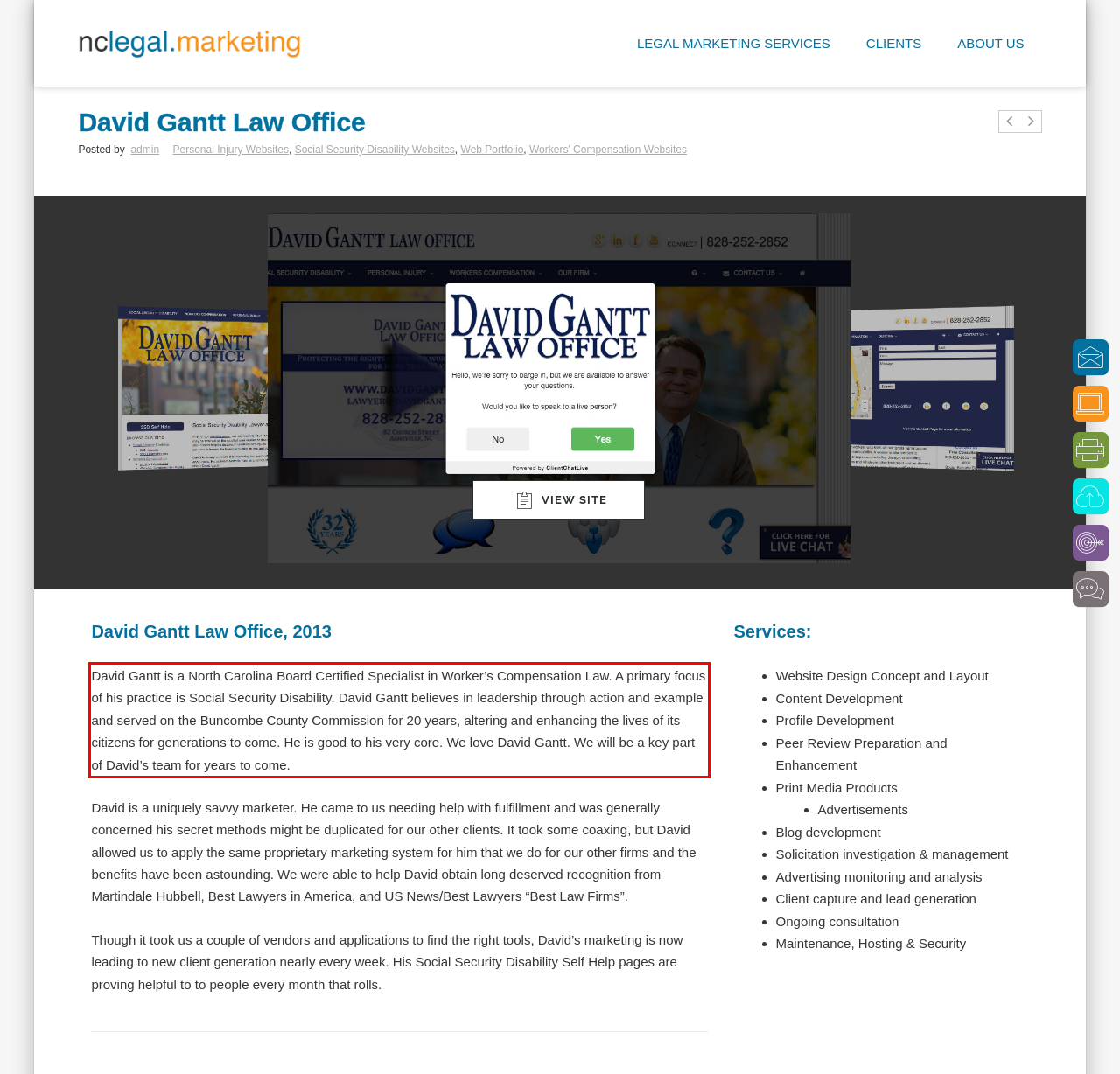Analyze the red bounding box in the provided webpage screenshot and generate the text content contained within.

David Gantt is a North Carolina Board Certified Specialist in Worker’s Compensation Law. A primary focus of his practice is Social Security Disability. David Gantt believes in leadership through action and example and served on the Buncombe County Commission for 20 years, altering and enhancing the lives of its citizens for generations to come. He is good to his very core. We love David Gantt. We will be a key part of David’s team for years to come.